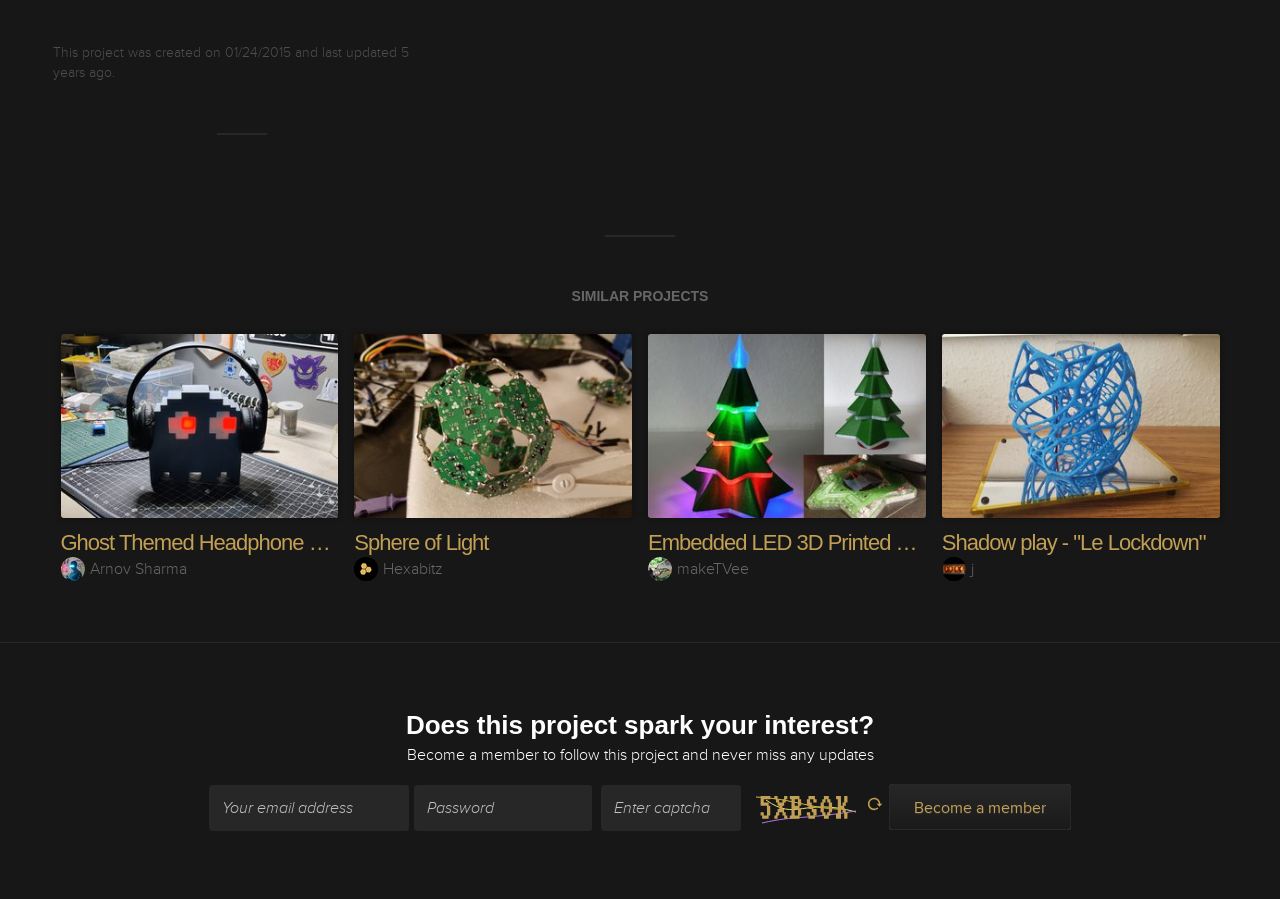Kindly determine the bounding box coordinates of the area that needs to be clicked to fulfill this instruction: "Enter your email address".

[0.163, 0.873, 0.319, 0.925]